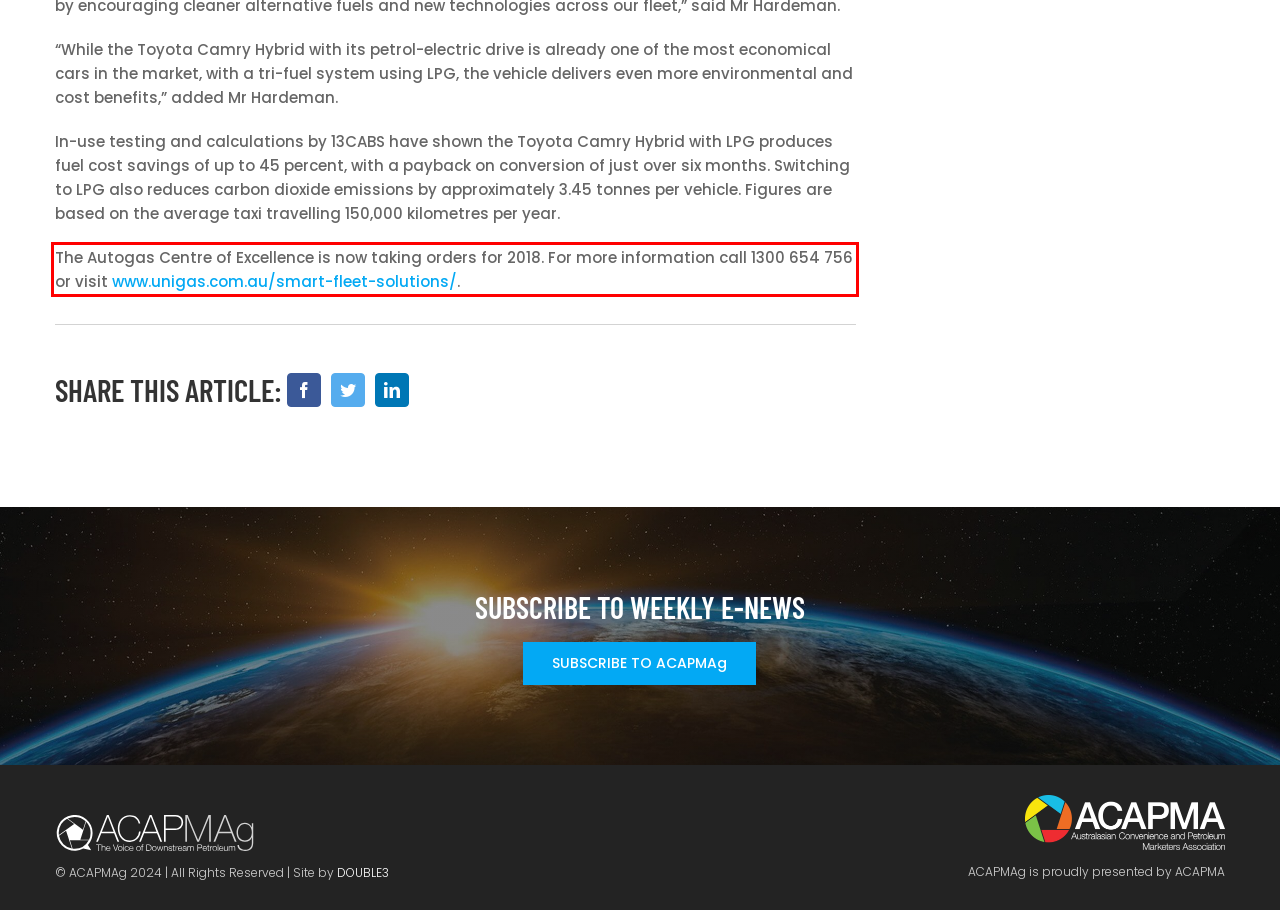You are provided with a webpage screenshot that includes a red rectangle bounding box. Extract the text content from within the bounding box using OCR.

The Autogas Centre of Excellence is now taking orders for 2018. For more information call 1300 654 756 or visit www.unigas.com.au/smart-fleet-solutions/.